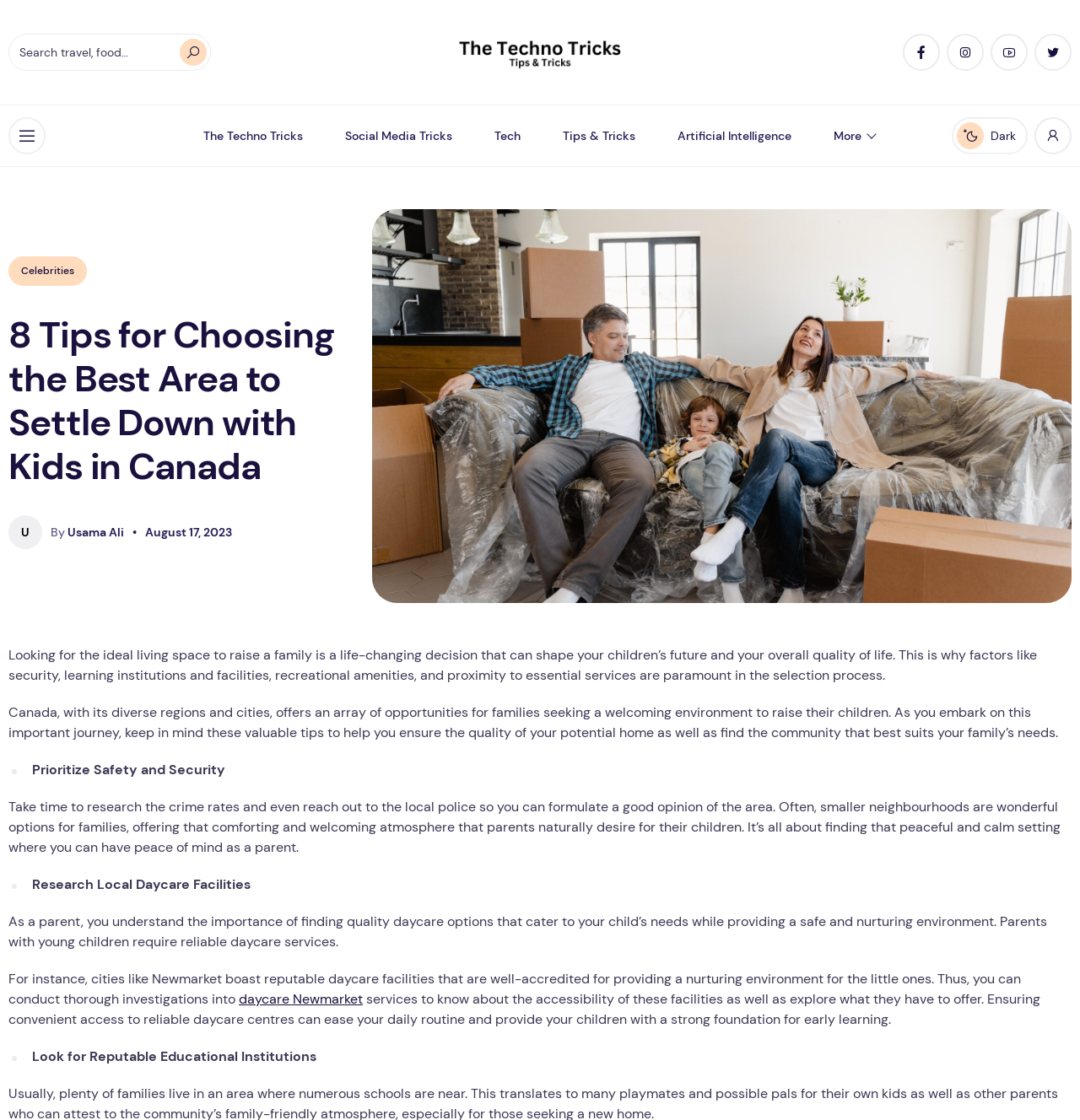Extract the bounding box coordinates of the UI element described by: "parent_node: Enable dark mode". The coordinates should include four float numbers ranging from 0 to 1, e.g., [left, top, right, bottom].

[0.958, 0.105, 0.992, 0.138]